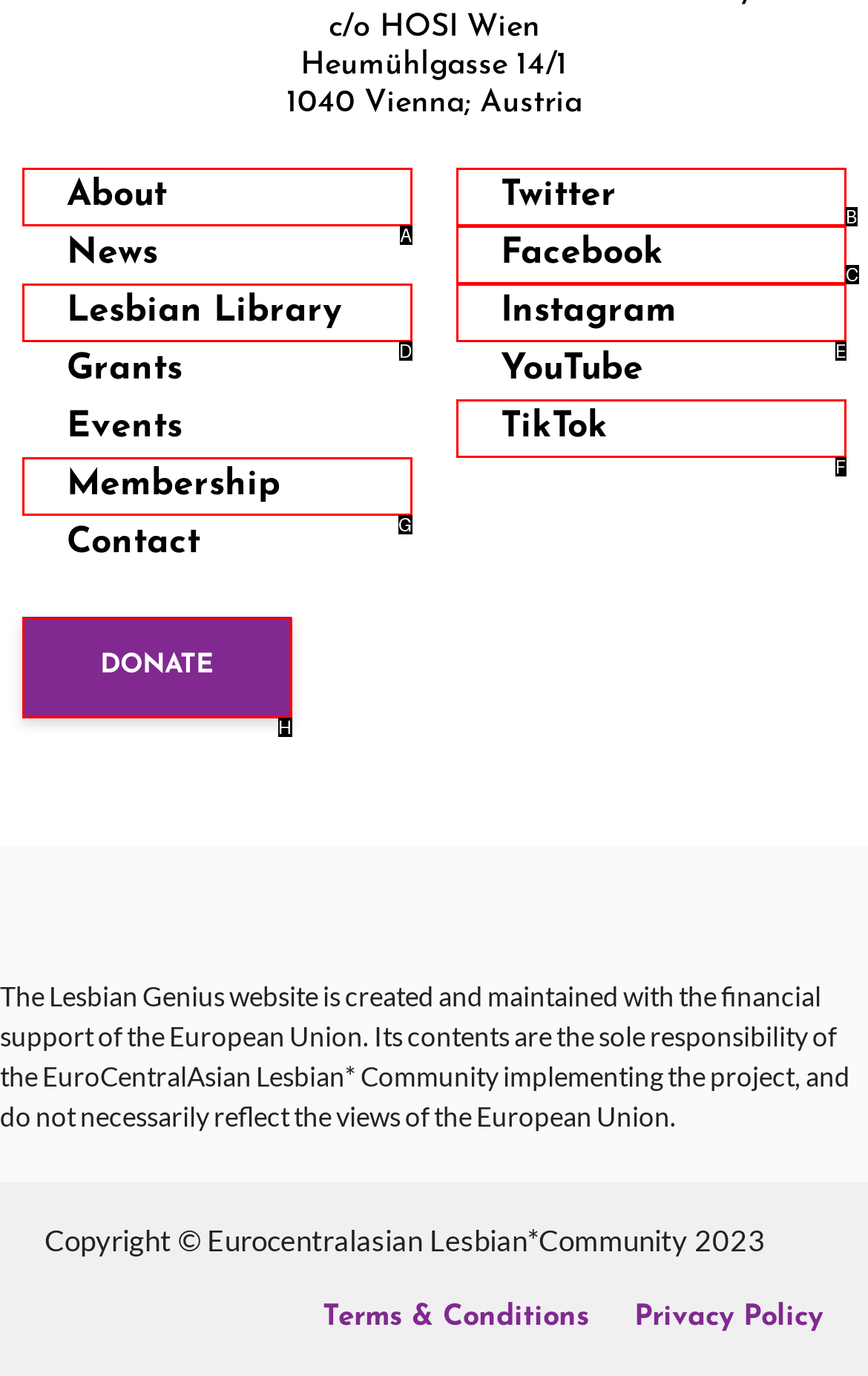Using the description: Instagram
Identify the letter of the corresponding UI element from the choices available.

E